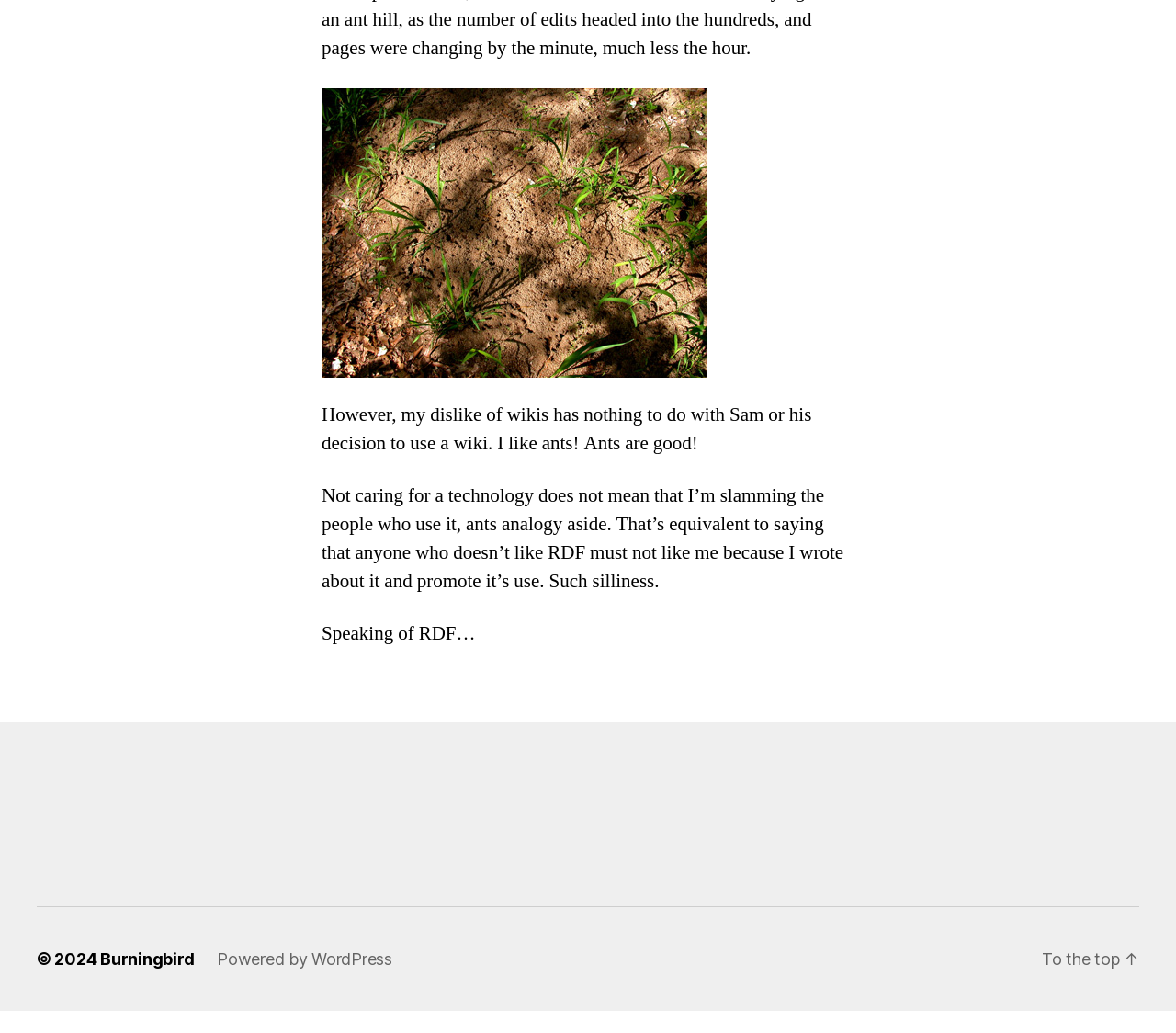Using the information in the image, could you please answer the following question in detail:
What is the topic of the main text?

The main text on the webpage is discussing the author's dislike of wikis, but clarifying that it's not related to the people who use it, using an analogy with ants. The text then shifts to talking about RDF. Therefore, the topic of the main text is ants and technology.